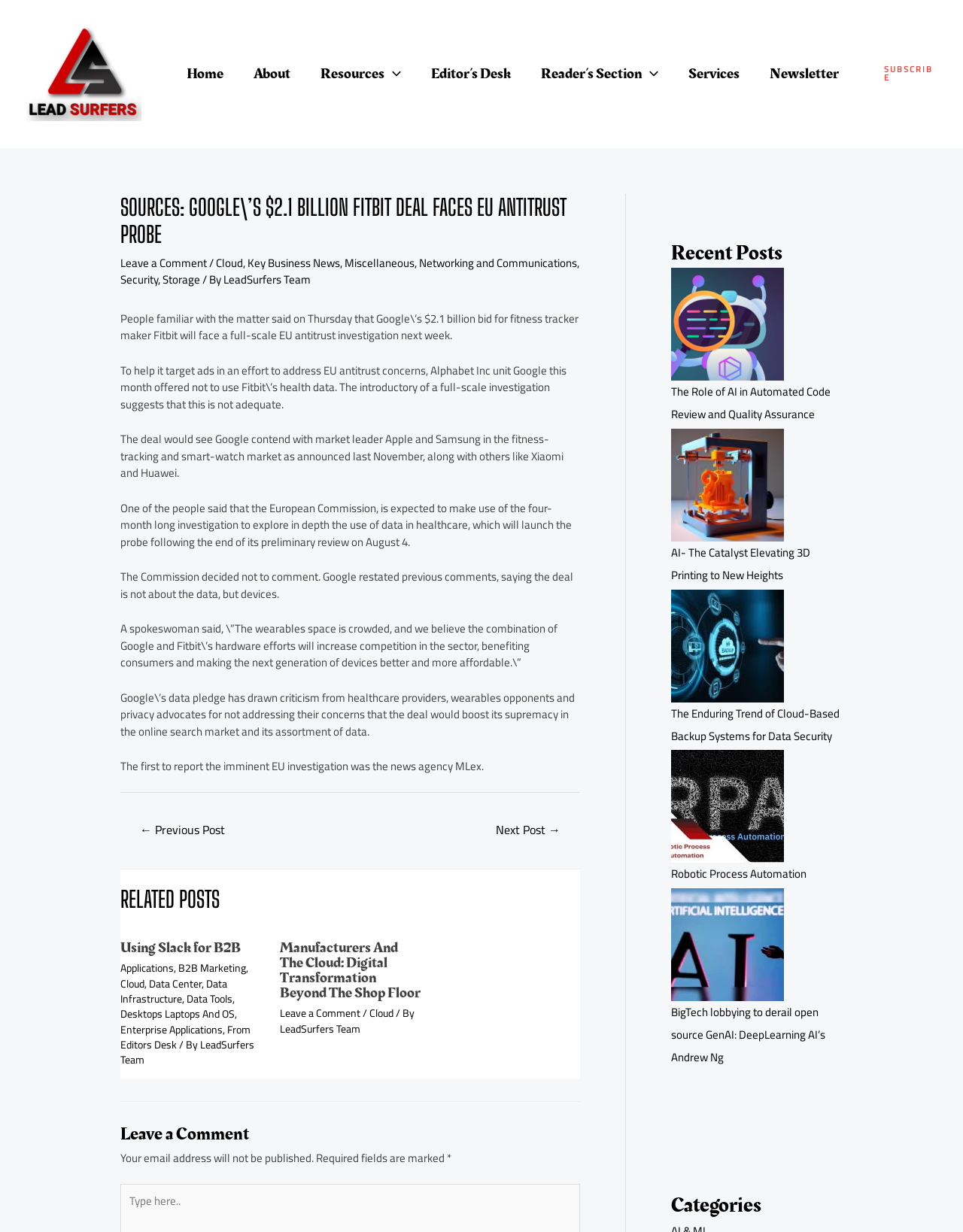Analyze the image and deliver a detailed answer to the question: What is the topic of the main article?

I determined the topic of the main article by reading the heading 'SOURCES: GOOGLE’S $2.1 BILLION FITBIT DEAL FACES EU ANTITRUST PROBE' and the subsequent paragraphs, which discuss Google's acquisition of Fitbit and the EU's antitrust investigation.